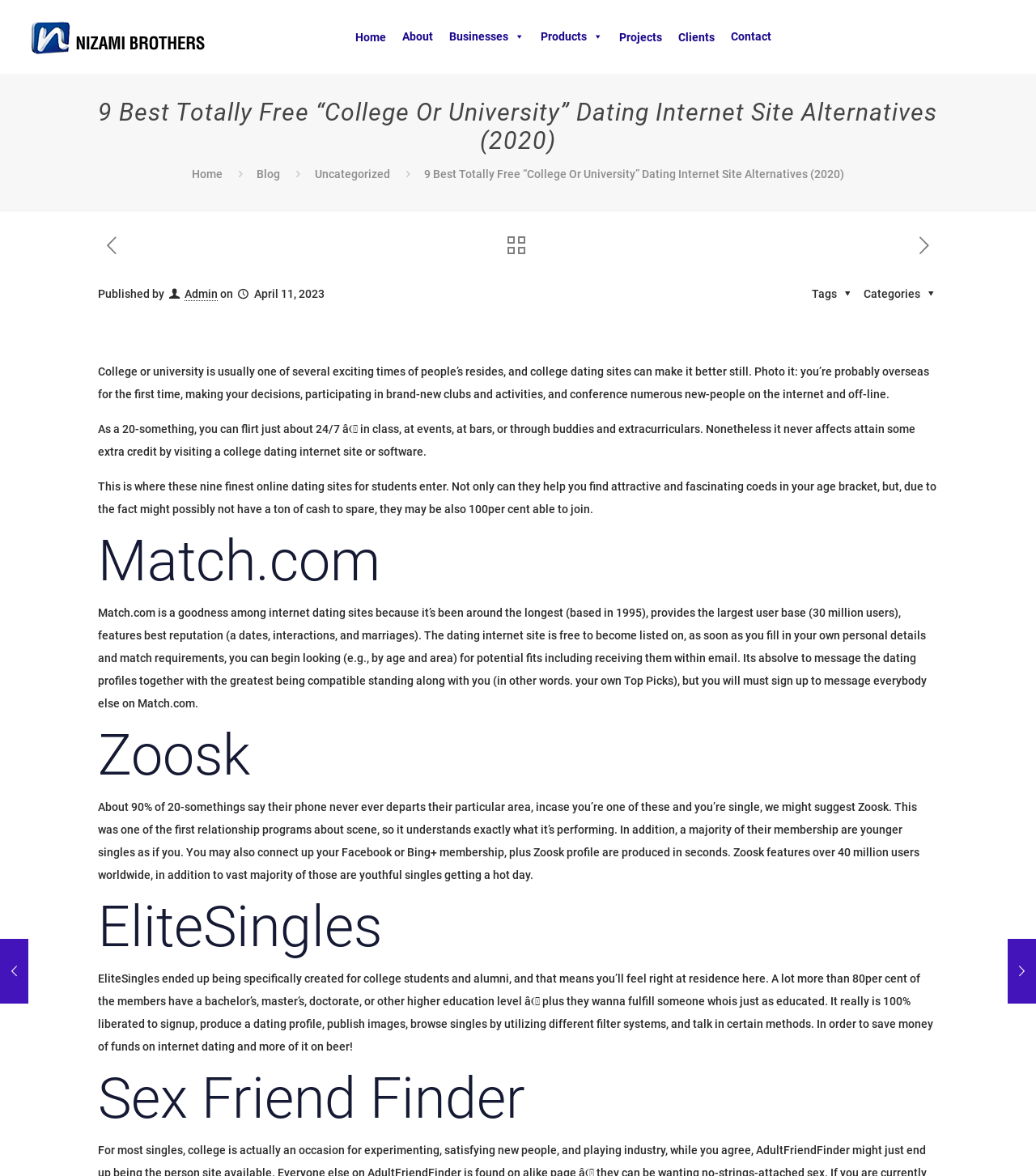Using the provided element description: "title="Nizami Brothers"", determine the bounding box coordinates of the corresponding UI element in the screenshot.

[0.026, 0.0, 0.201, 0.062]